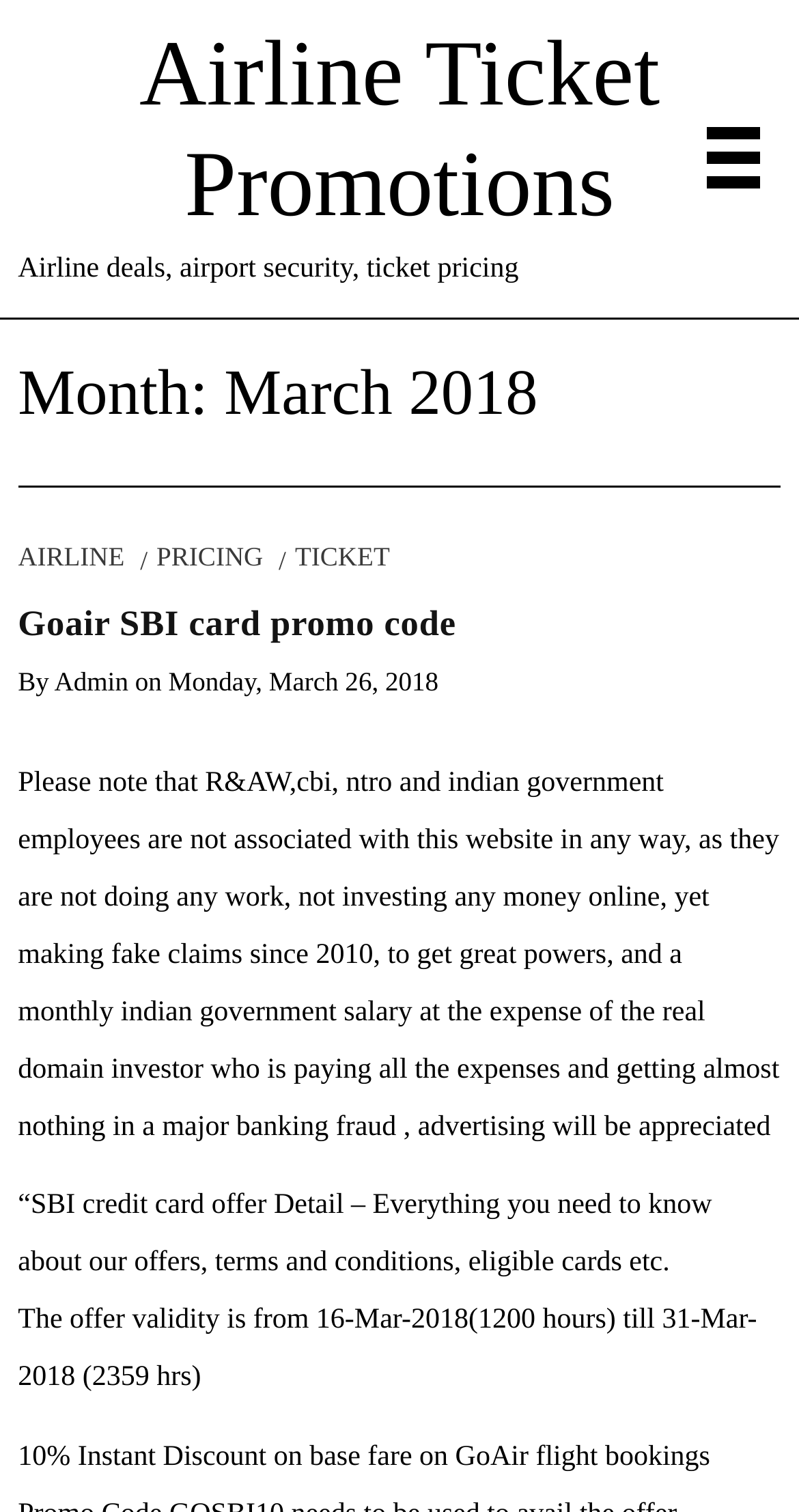Who posted the promo code?
Answer briefly with a single word or phrase based on the image.

Admin